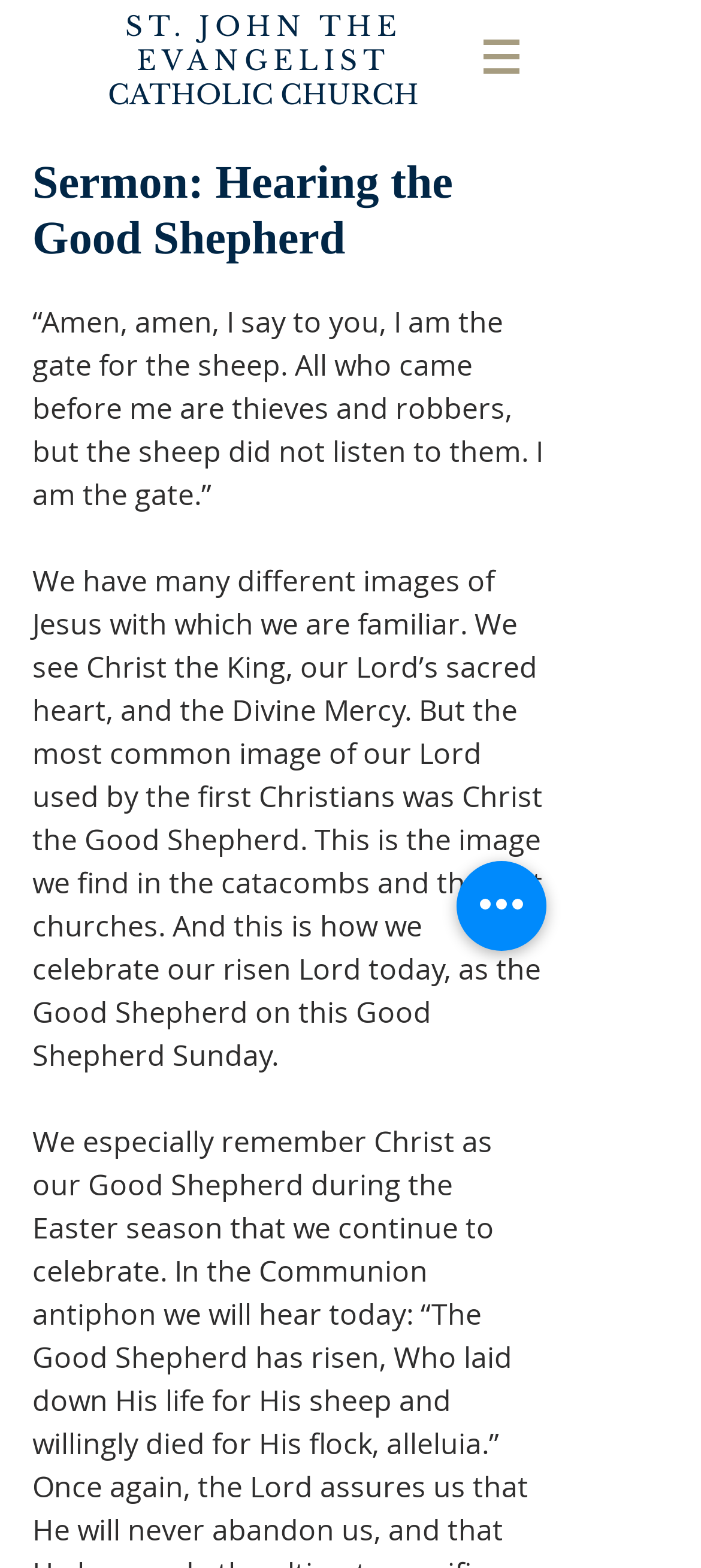Please give a short response to the question using one word or a phrase:
What is the purpose of the 'Quick actions' button?

Unknown